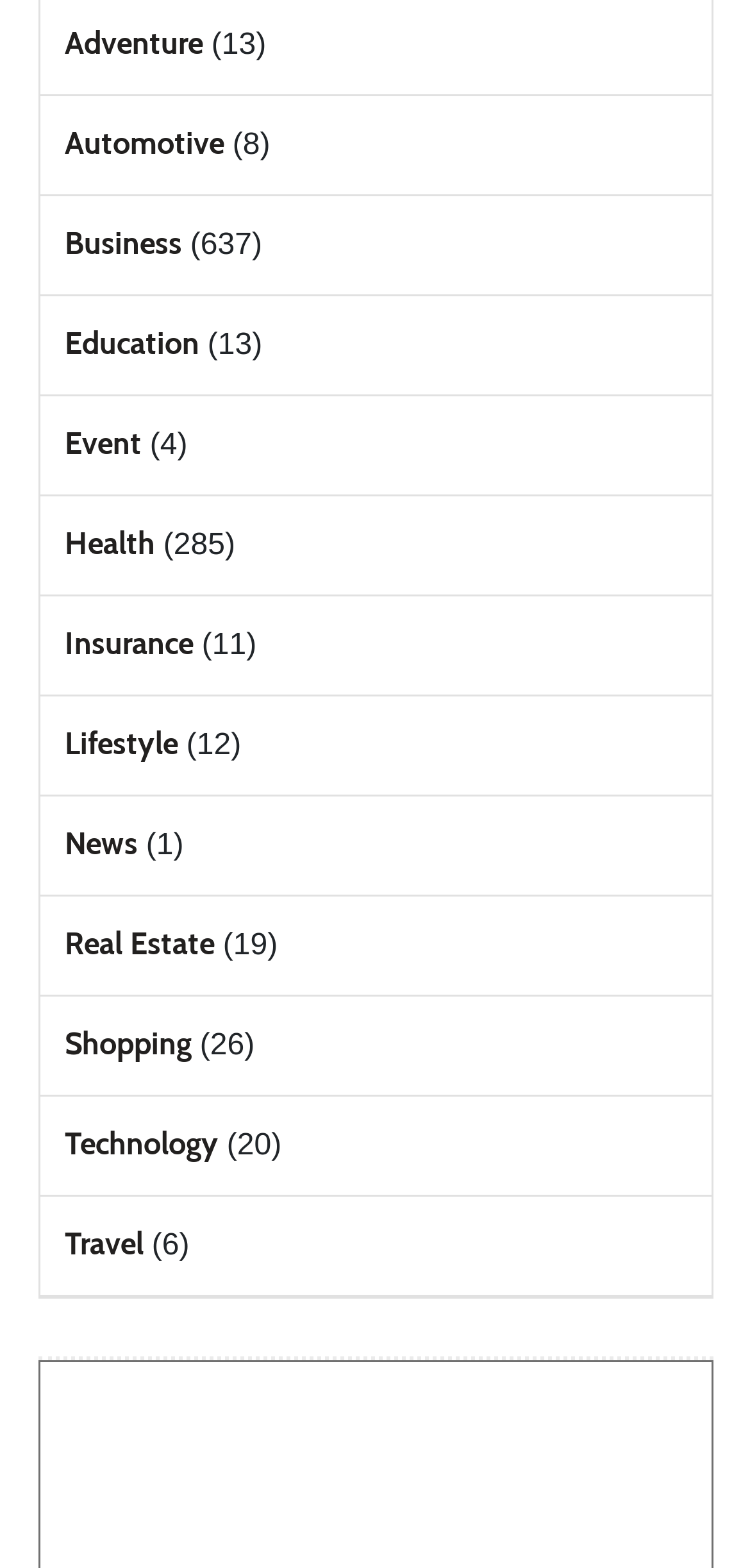Could you determine the bounding box coordinates of the clickable element to complete the instruction: "explore Business"? Provide the coordinates as four float numbers between 0 and 1, i.e., [left, top, right, bottom].

[0.086, 0.144, 0.242, 0.167]